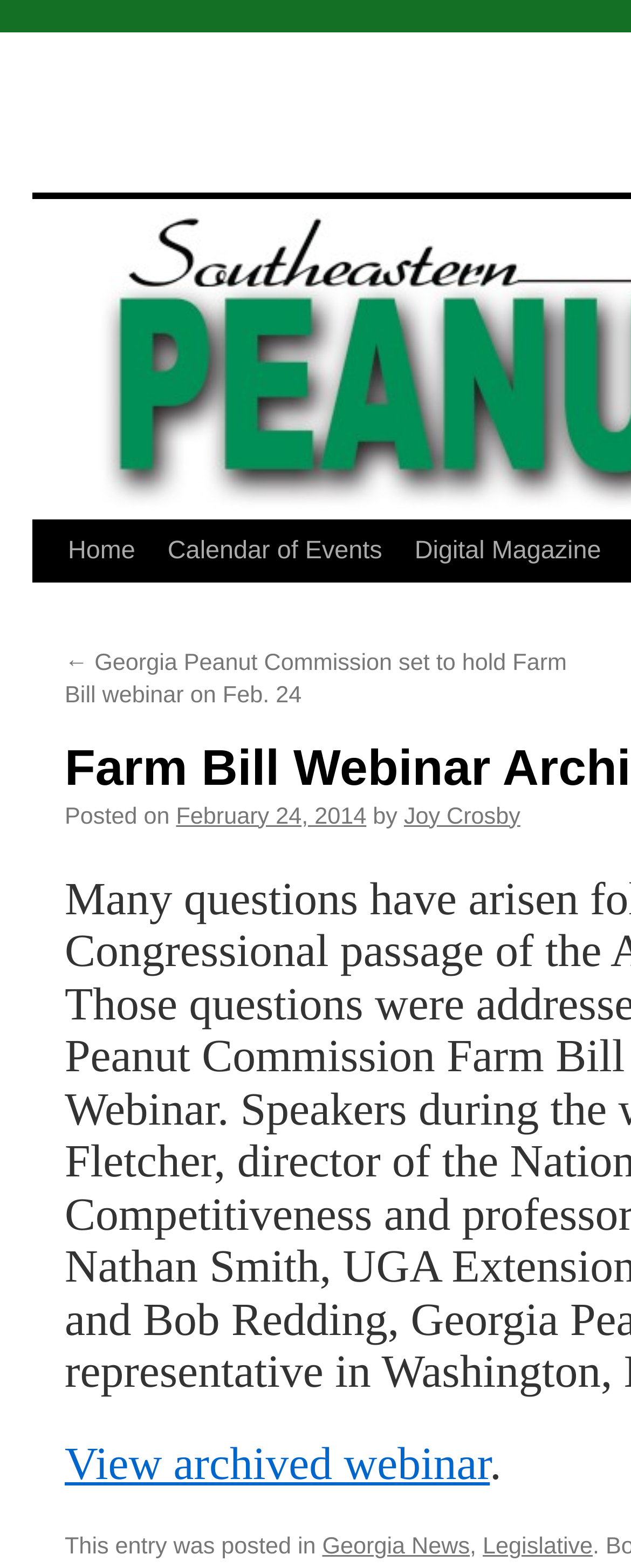Please give a concise answer to this question using a single word or phrase: 
Who is the author of the post?

Joy Crosby